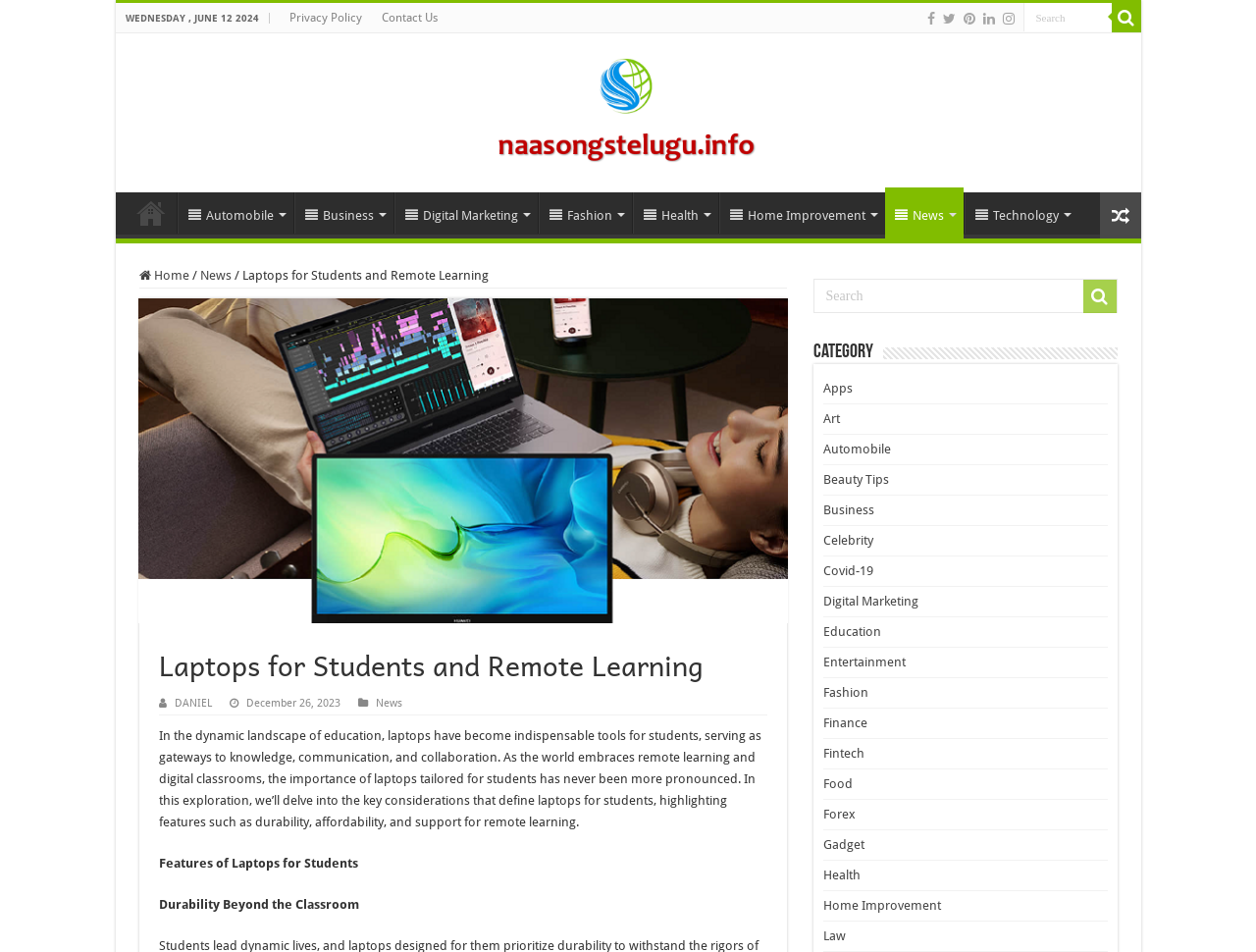How many categories are listed under the 'Category' heading?
Answer the question with a detailed and thorough explanation.

I found the answer by counting the number of links listed under the 'Category' heading, which includes categories such as 'Apps', 'Art', 'Automobile', and so on, totaling 24 categories.